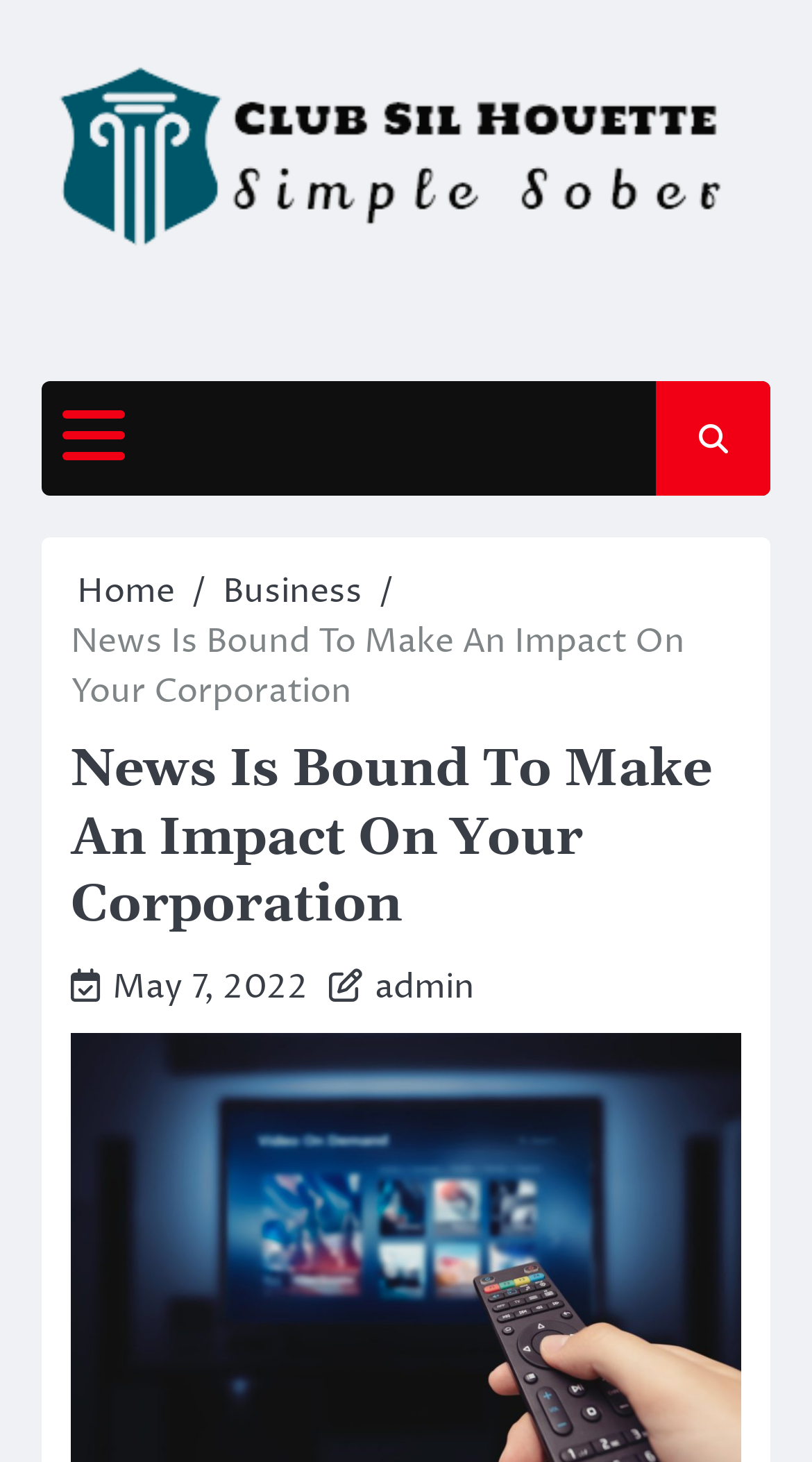Explain the webpage in detail.

The webpage appears to be a news article page, with the title "News Is Bound To Make An Impact On Your Corporation" prominently displayed at the top. Below the title, there is a breadcrumbs navigation section, which includes links to "Home" and "Business". 

To the top left of the page, there is a link to "Club Sil Houette" accompanied by an image with the same name. Next to it, there is an expandable button for the primary menu.

On the top right side of the page, there is another link with no text. Below the title, there is a header section that repeats the title "News Is Bound To Make An Impact On Your Corporation". 

Further down, there are two links, one showing the date "May 7, 2022" and another link to "admin". The date link is positioned above the "admin" link.